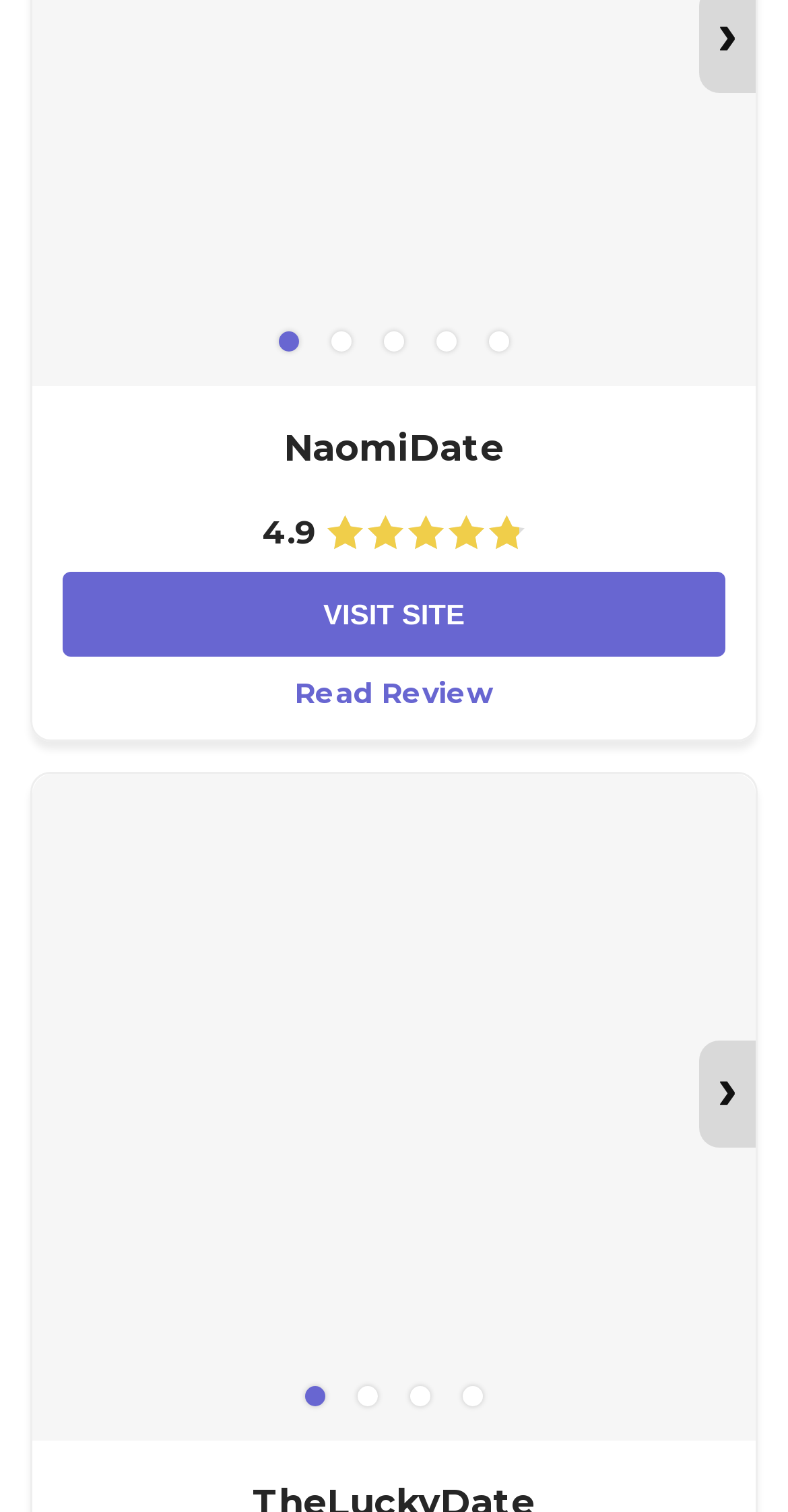What is the rating of NaomiDate? Based on the screenshot, please respond with a single word or phrase.

4.9